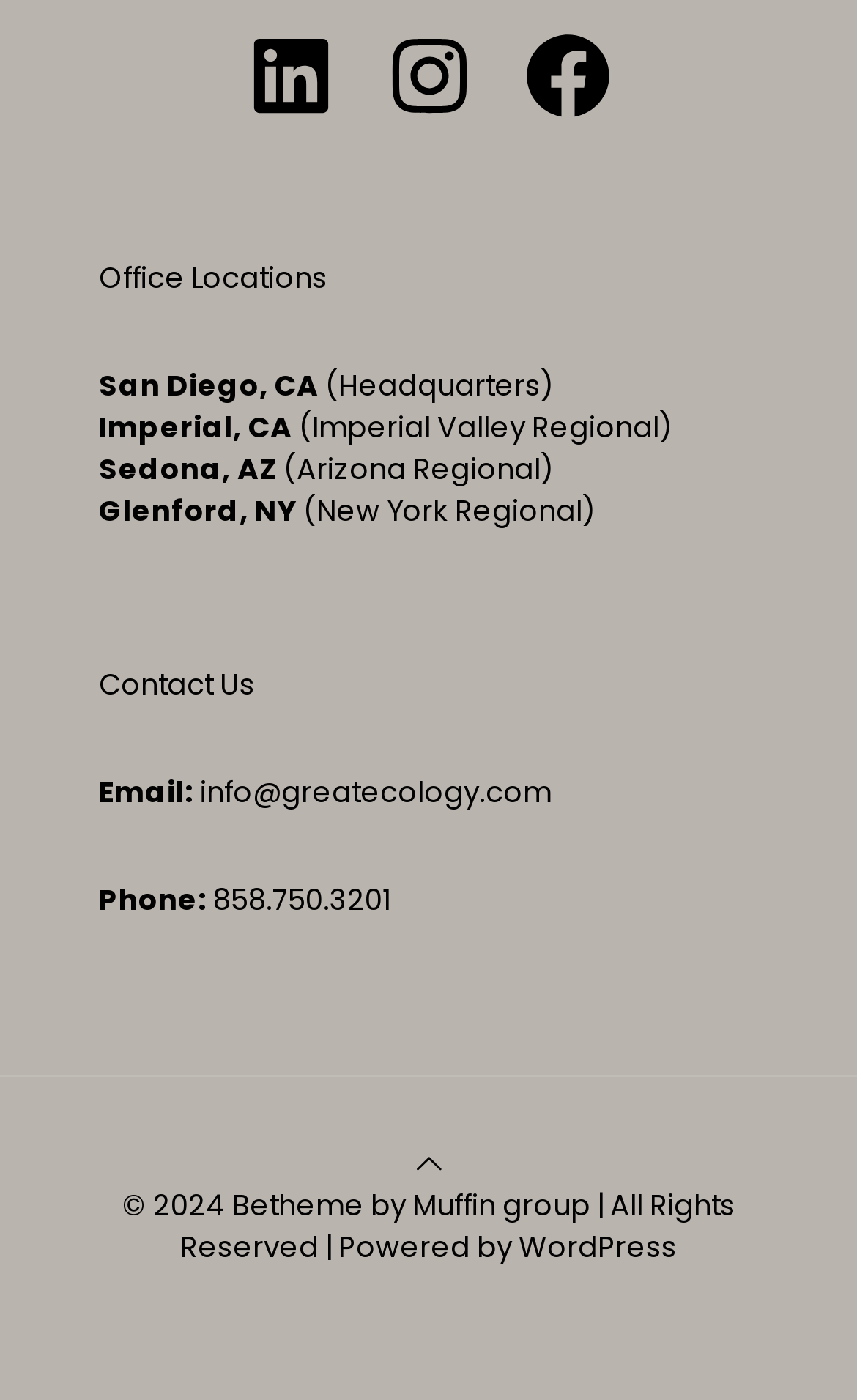Please find the bounding box coordinates for the clickable element needed to perform this instruction: "Visit Facebook page".

[0.604, 0.019, 0.719, 0.089]